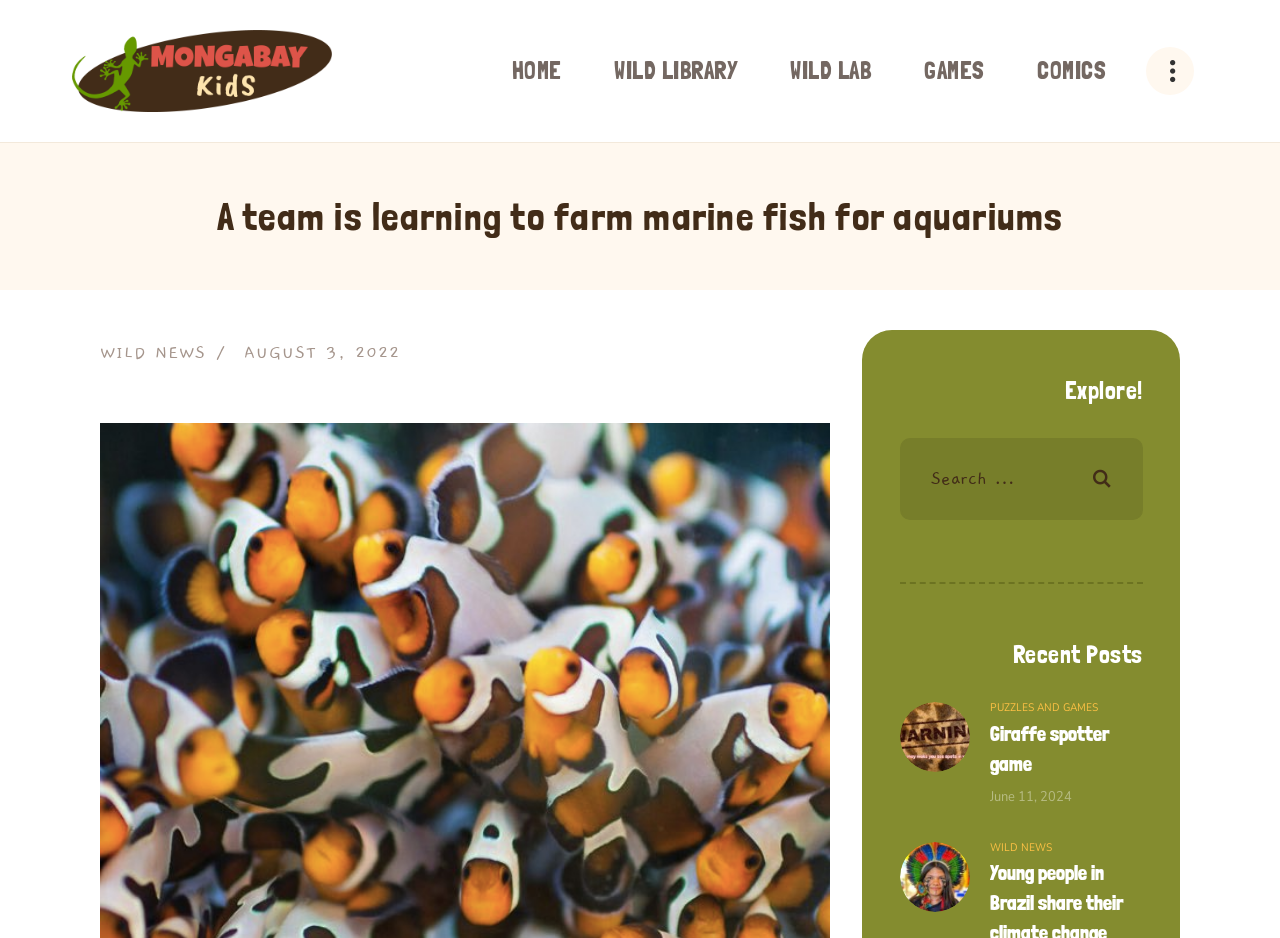What is the category of the article with the title 'Giraffe spotter game'?
Based on the visual, give a brief answer using one word or a short phrase.

PUZZLES AND GAMES